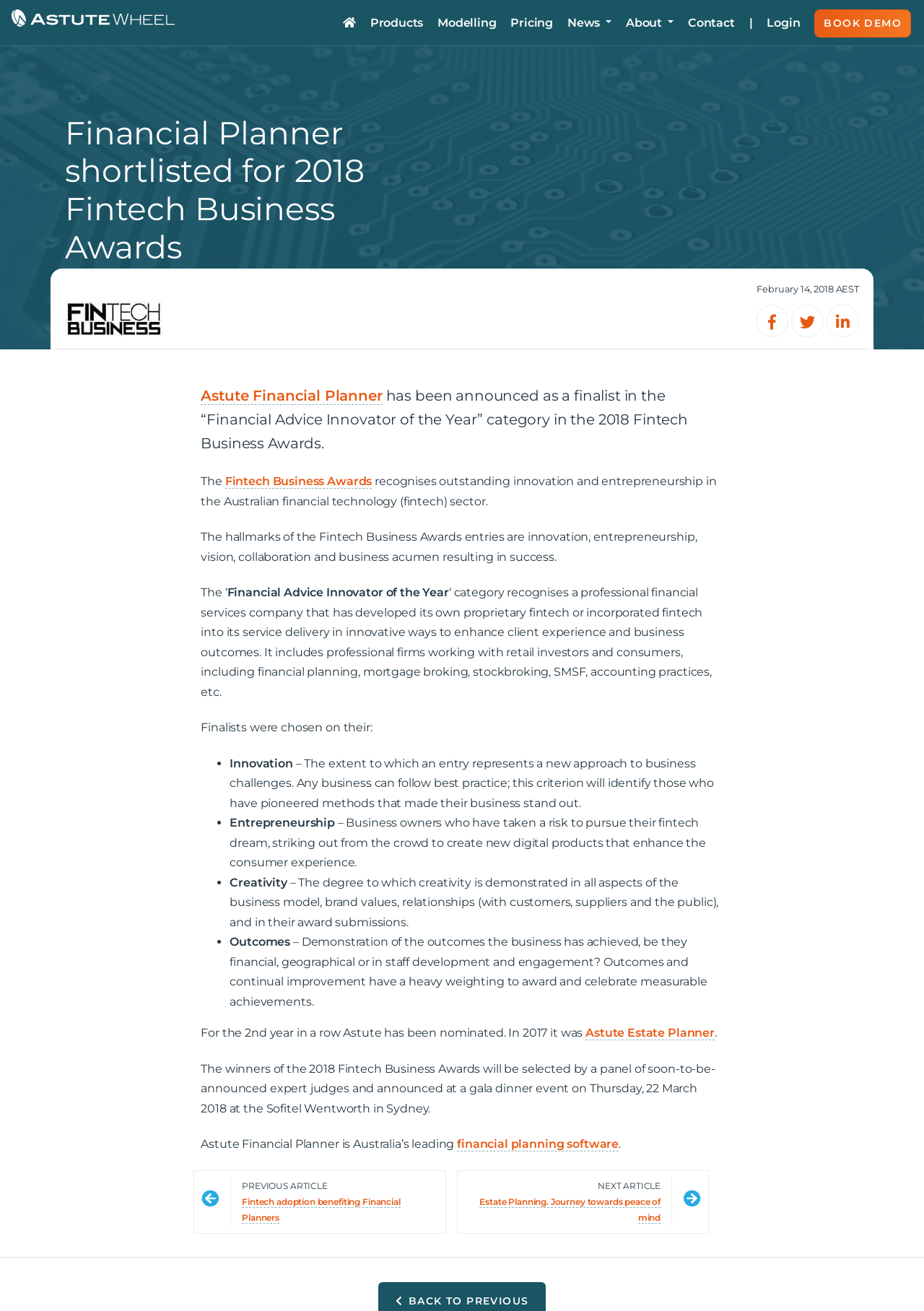How many articles are linked at the bottom of the page?
Based on the image, give a one-word or short phrase answer.

2